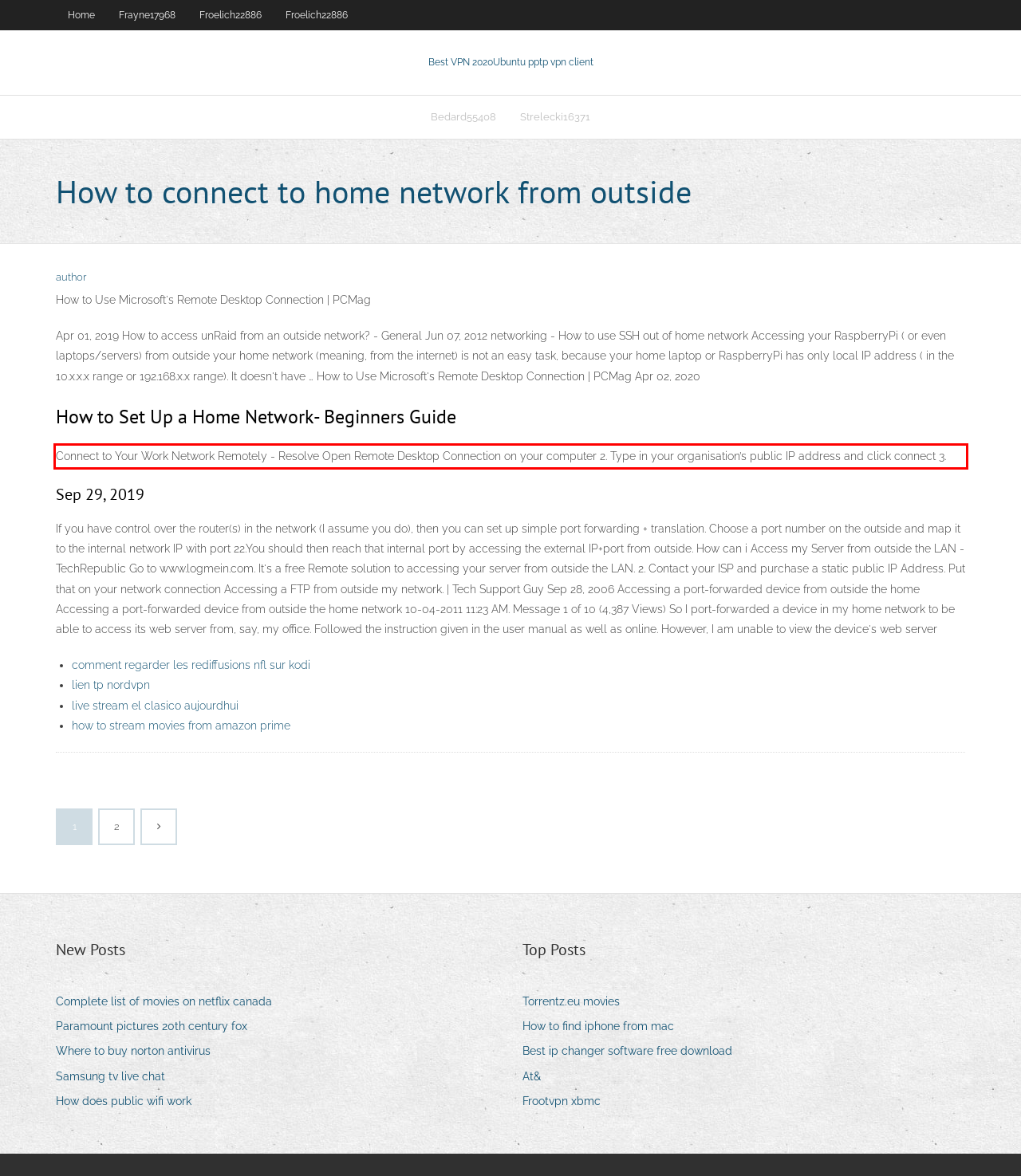Please identify the text within the red rectangular bounding box in the provided webpage screenshot.

Connect to Your Work Network Remotely - Resolve Open Remote Desktop Connection on your computer 2. Type in your organisation’s public IP address and click connect 3.